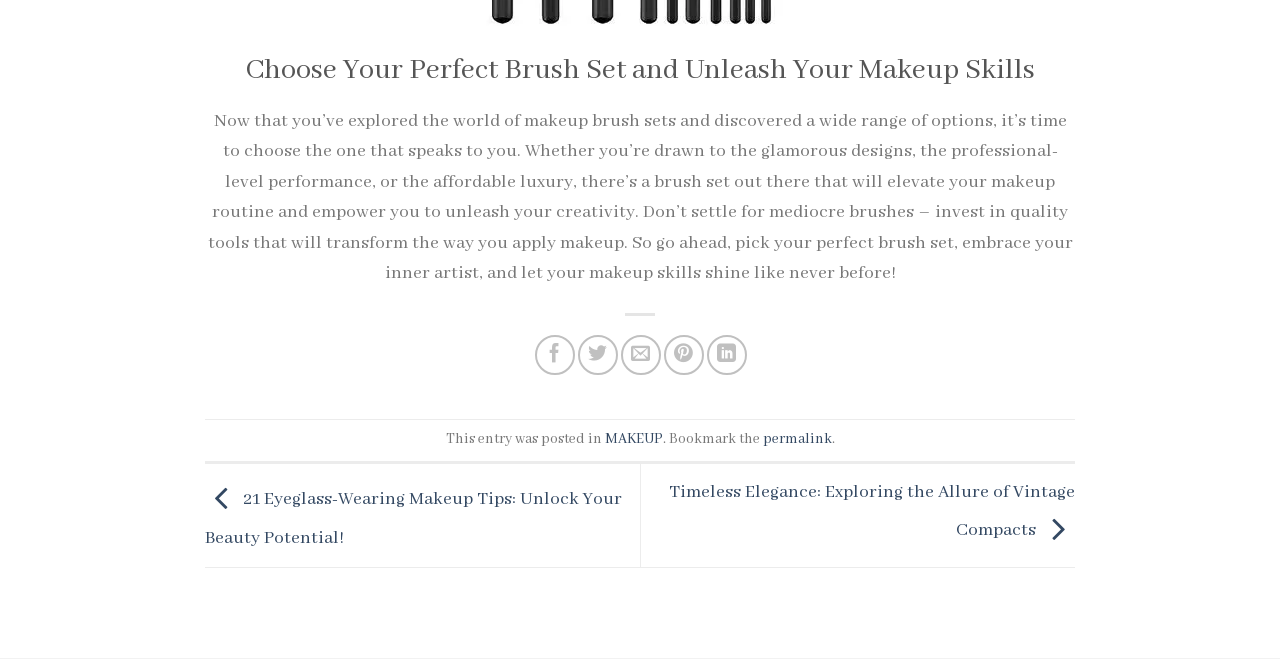Please answer the following question as detailed as possible based on the image: 
How many recommended articles are shown?

I counted the number of recommended articles by looking at the links at the bottom of the webpage, which include '21 Eyeglass-Wearing Makeup Tips: Unlock Your Beauty Potential!' and 'Timeless Elegance: Exploring the Allure of Vintage Compacts', totaling 2 recommended articles.